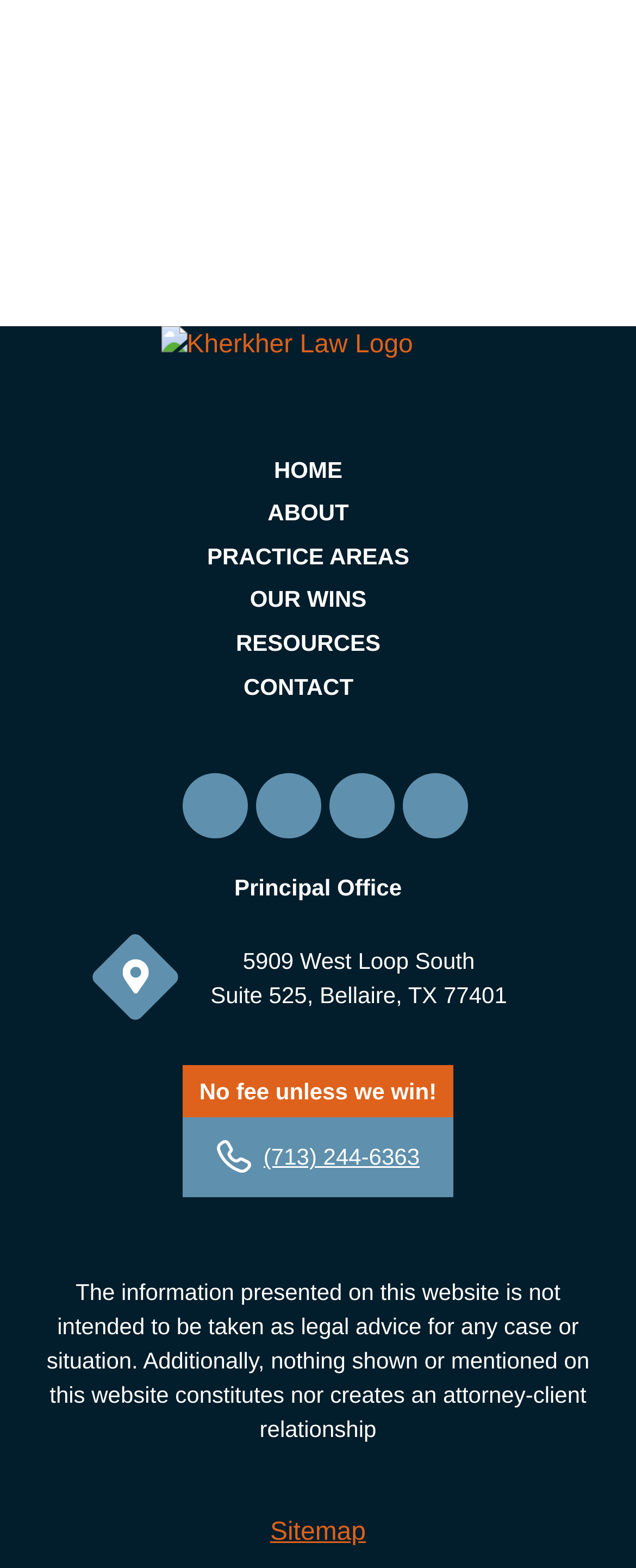Please answer the following question using a single word or phrase: What is the phone number of the law firm?

(713) 244-6363